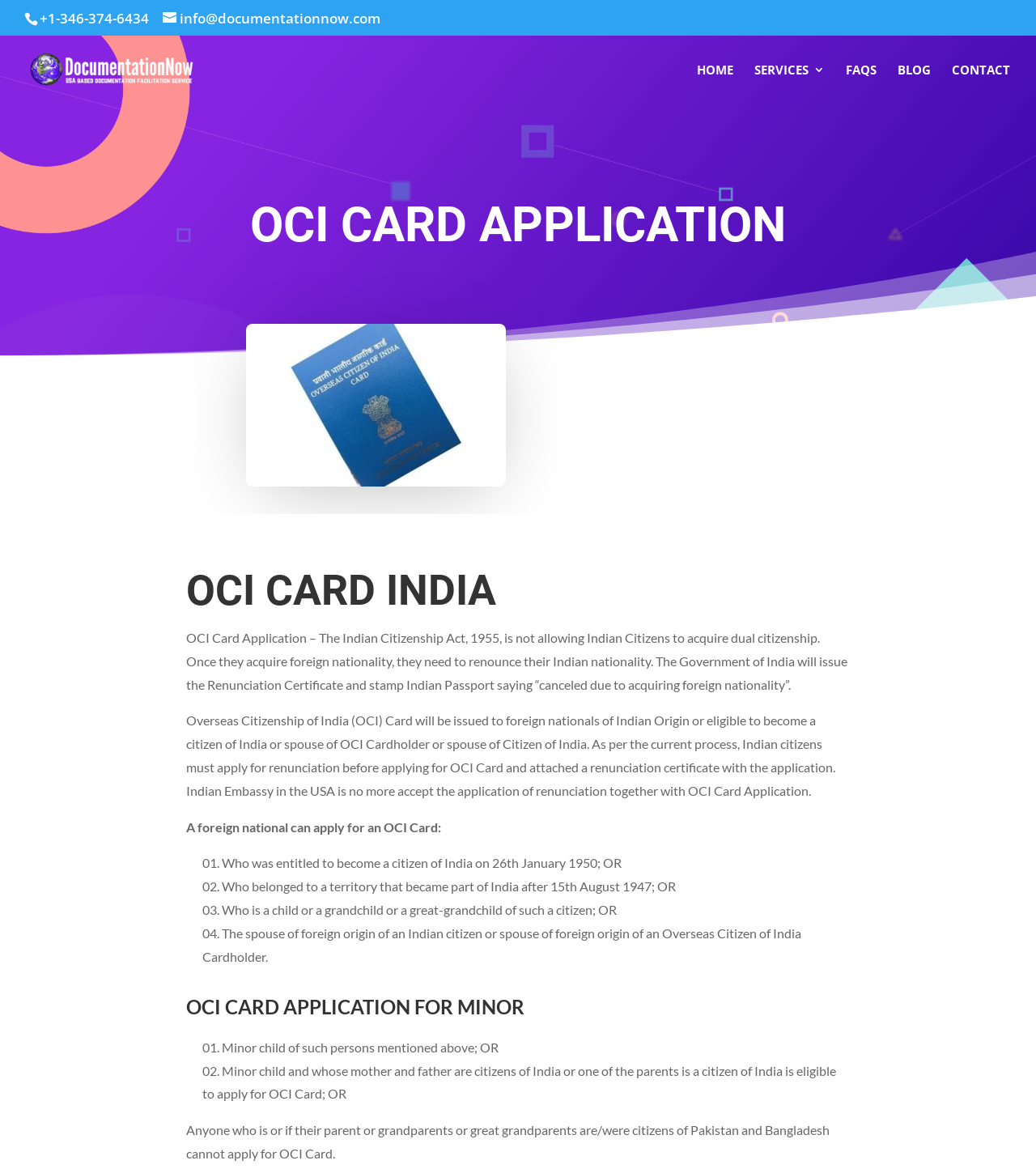Who is eligible to apply for OCI Card?
Based on the image, answer the question with as much detail as possible.

I found the eligibility criteria by reading the static text elements that list the conditions for OCI Card application, which includes who was entitled to become a citizen of India on 26th January 1950, who belonged to a territory that became part of India after 15th August 1947, and others.